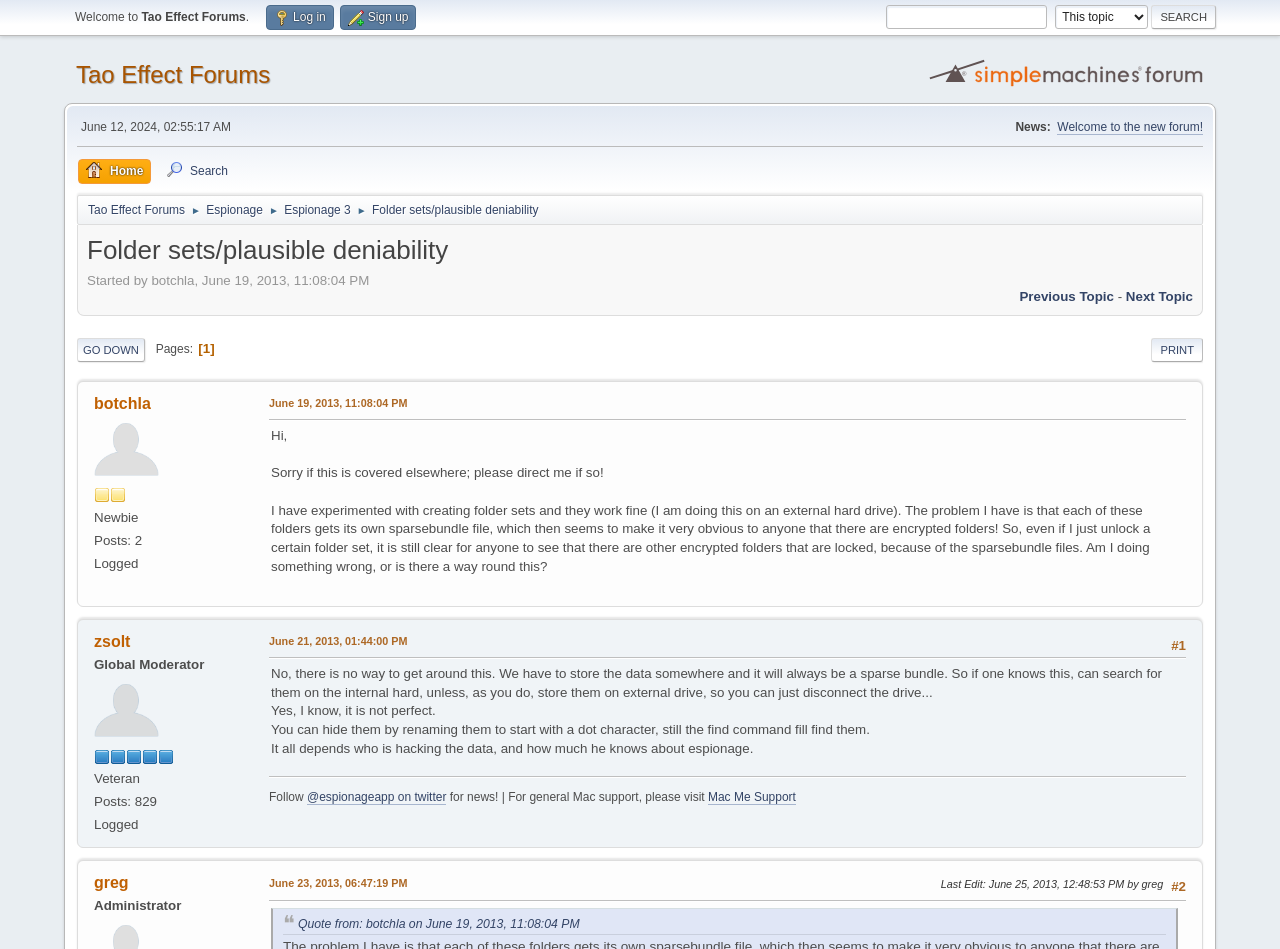Extract the bounding box coordinates for the HTML element that matches this description: "June 23, 2013, 06:47:19 PM". The coordinates should be four float numbers between 0 and 1, i.e., [left, top, right, bottom].

[0.21, 0.922, 0.318, 0.941]